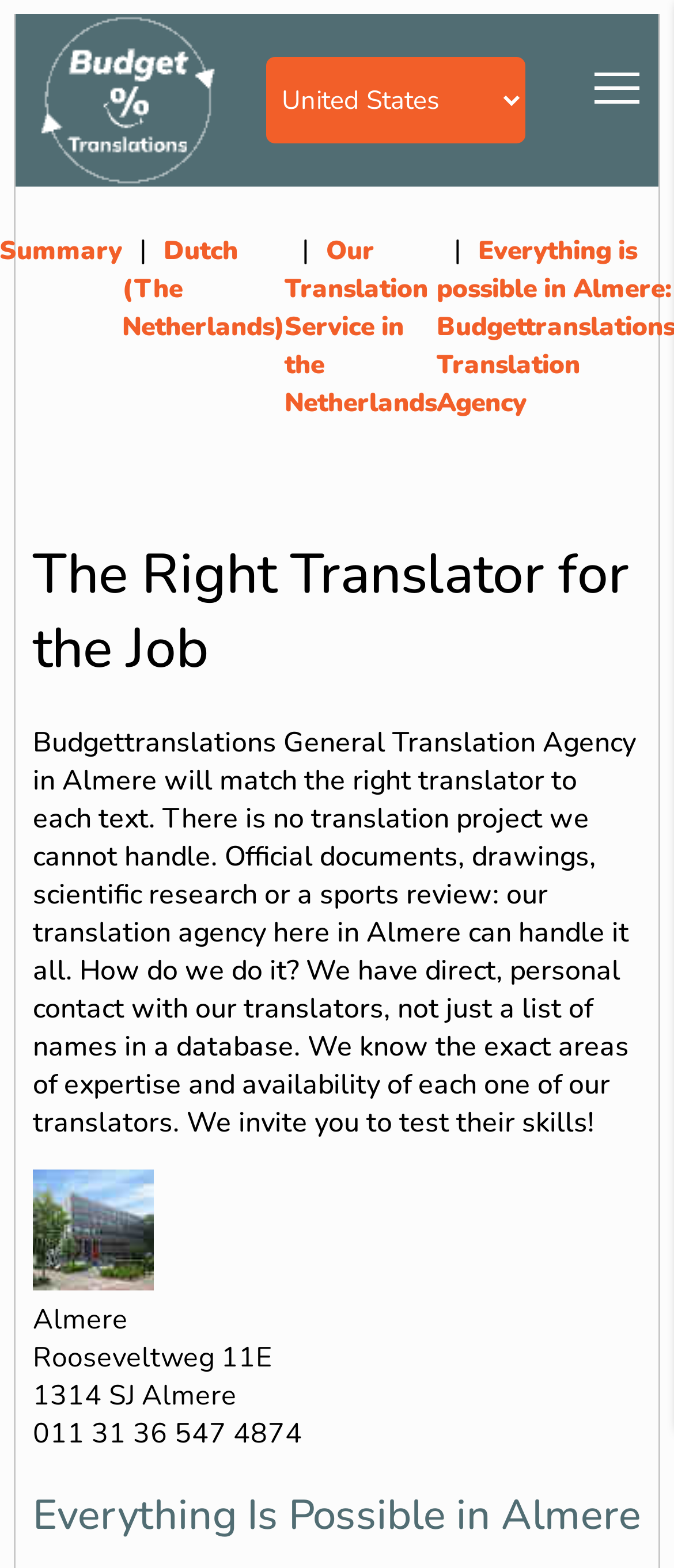Identify and extract the main heading of the webpage.

The Right Translator for the Job